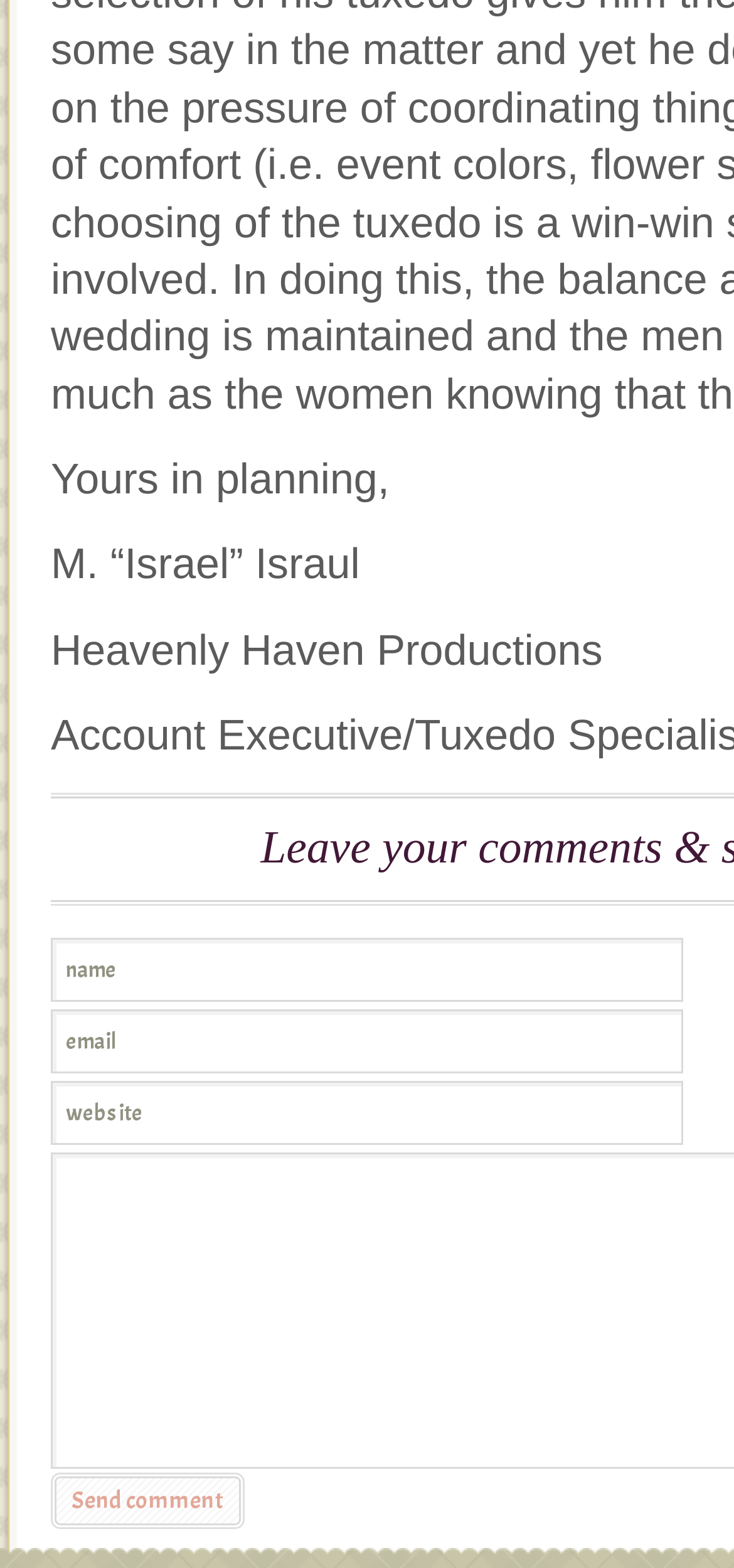Provide the bounding box coordinates for the specified HTML element described in this description: "input value="email" name="email" value="email"". The coordinates should be four float numbers ranging from 0 to 1, in the format [left, top, right, bottom].

[0.069, 0.643, 0.931, 0.684]